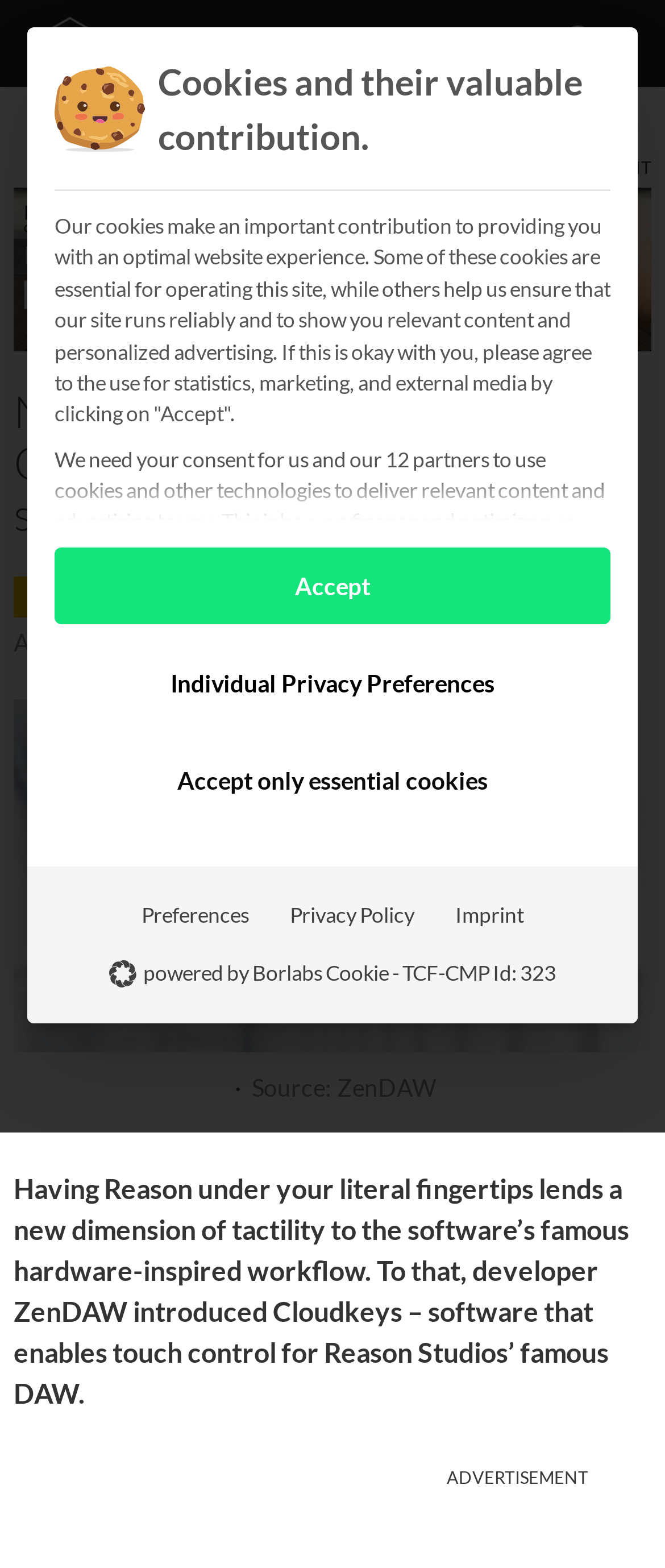What is the purpose of the cookies mentioned on this webpage?
Using the image as a reference, deliver a detailed and thorough answer to the question.

According to the paragraph in the alertdialog element, the cookies are used to provide an optimal website experience, ensure the site runs reliably, and show relevant content and personalized advertising.